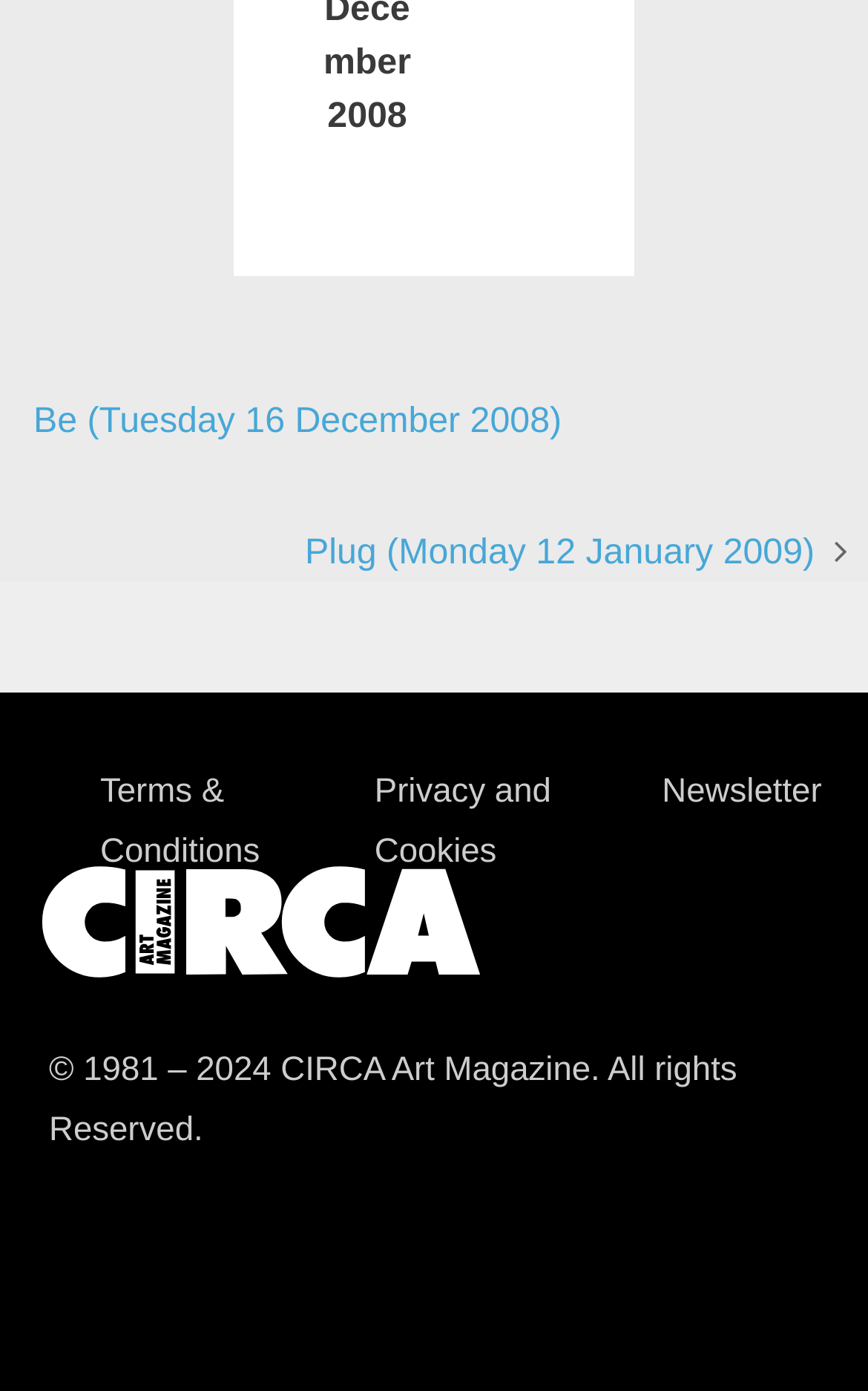What is the name of the magazine?
Based on the image, provide a one-word or brief-phrase response.

CIRCA Art Magazine